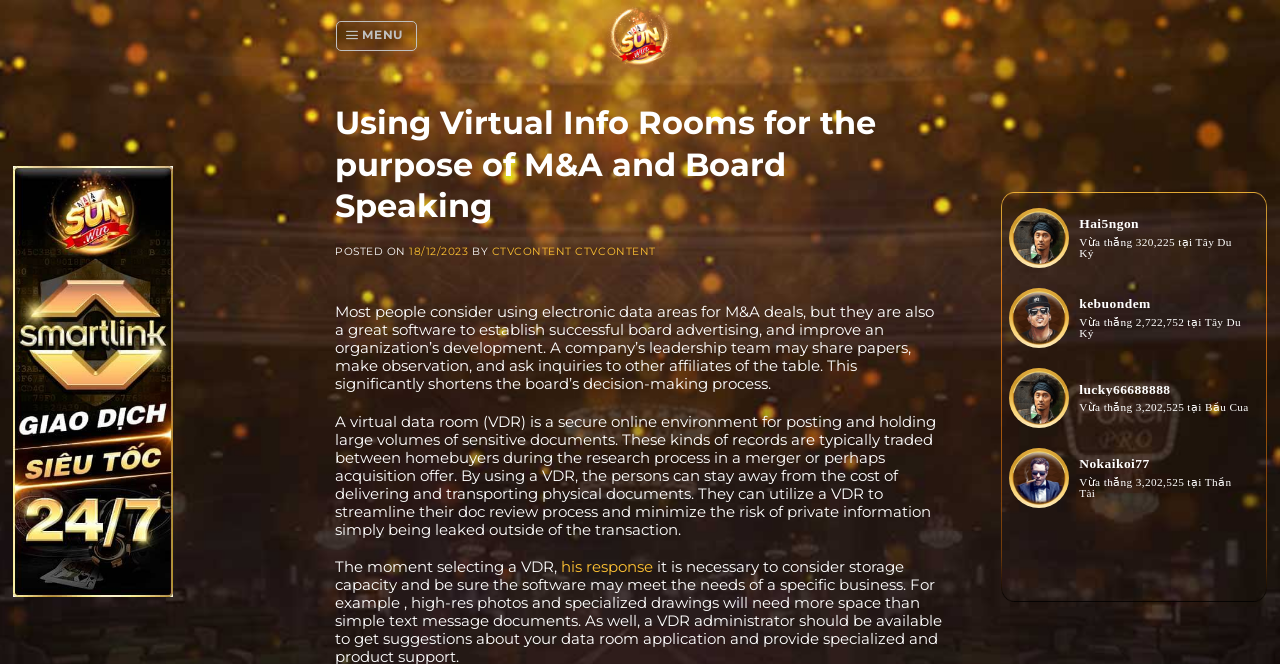What is the purpose of using electronic data areas?
Using the image as a reference, give a one-word or short phrase answer.

M&A deals and board advertising